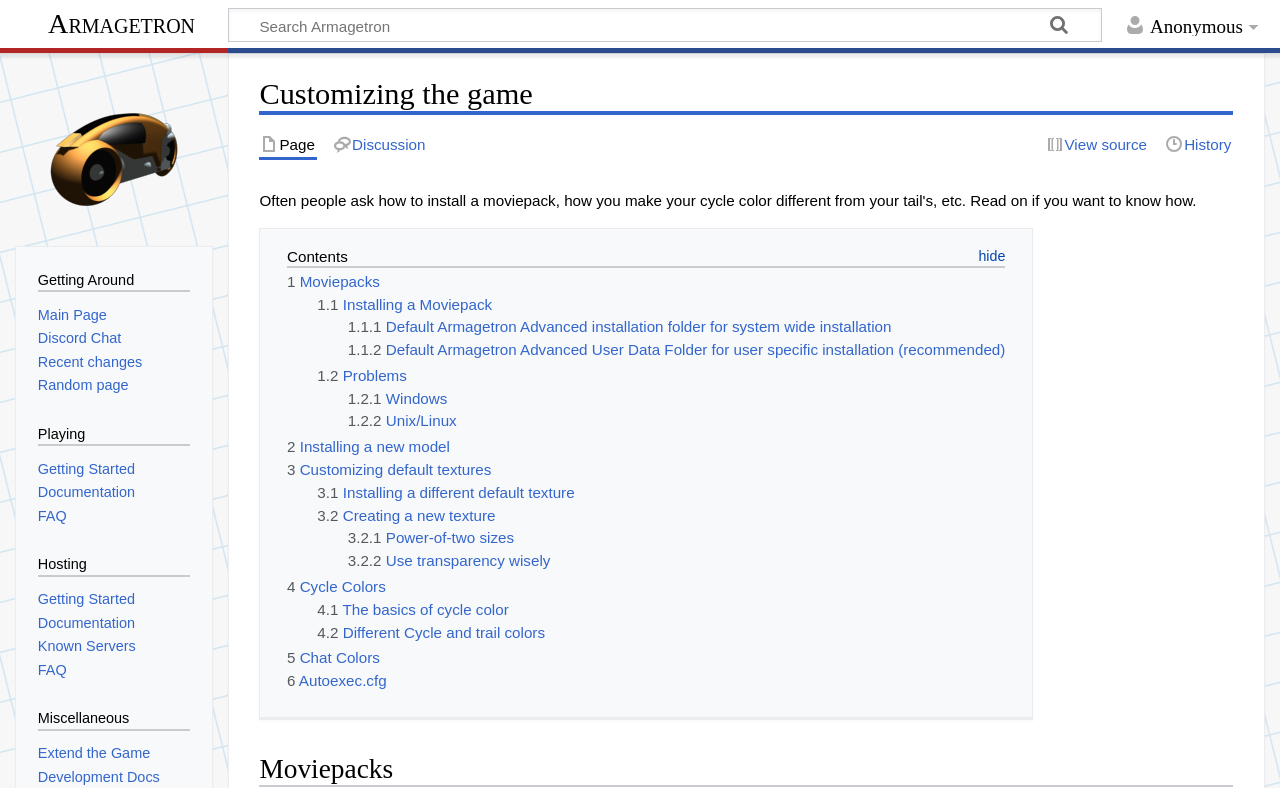What is the 'Contents' section for?
Using the image as a reference, give a one-word or short phrase answer.

To provide a table of contents